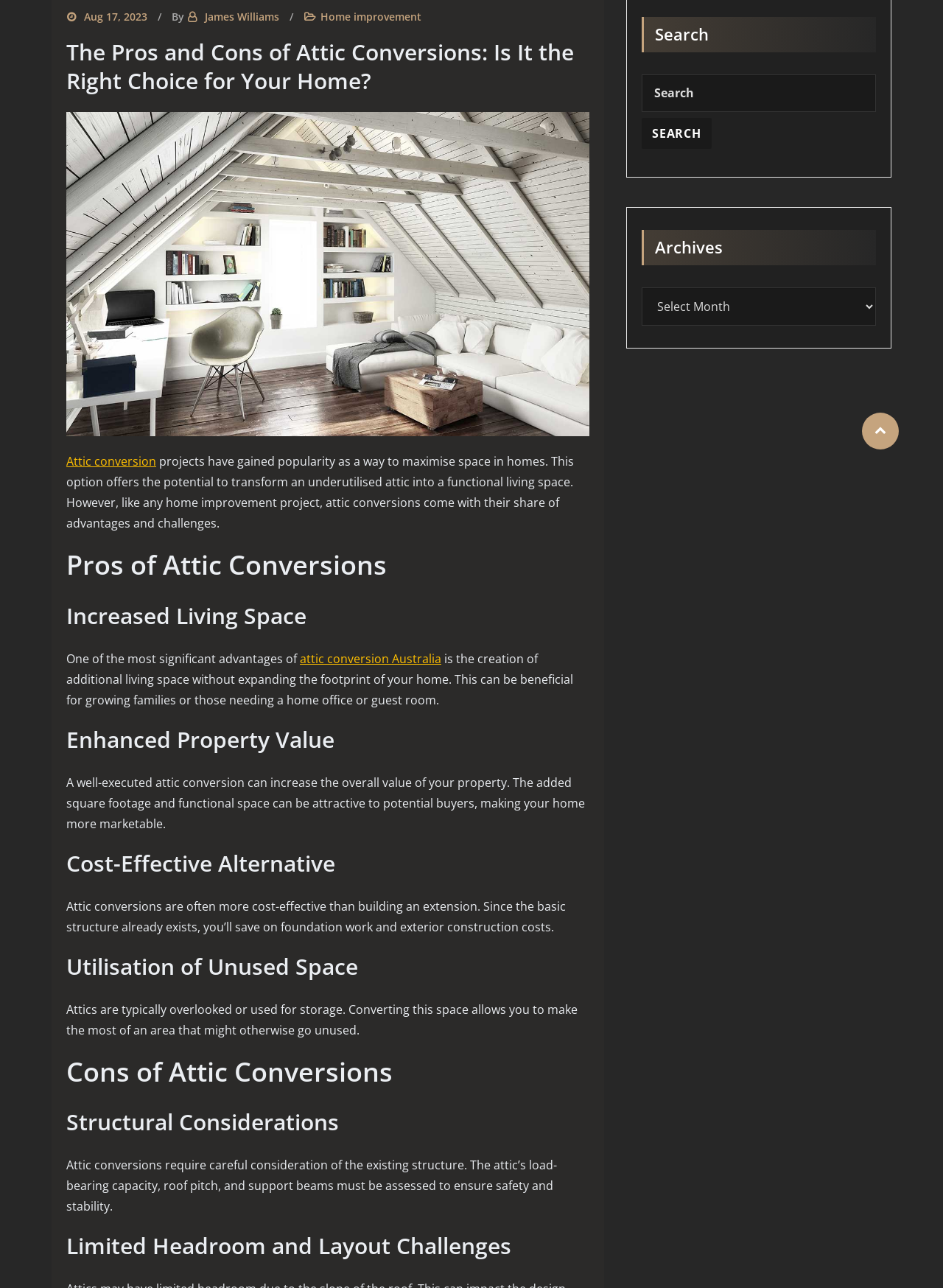Extract the bounding box coordinates for the UI element described by the text: "value="Search"". The coordinates should be in the form of [left, top, right, bottom] with values between 0 and 1.

[0.68, 0.091, 0.754, 0.115]